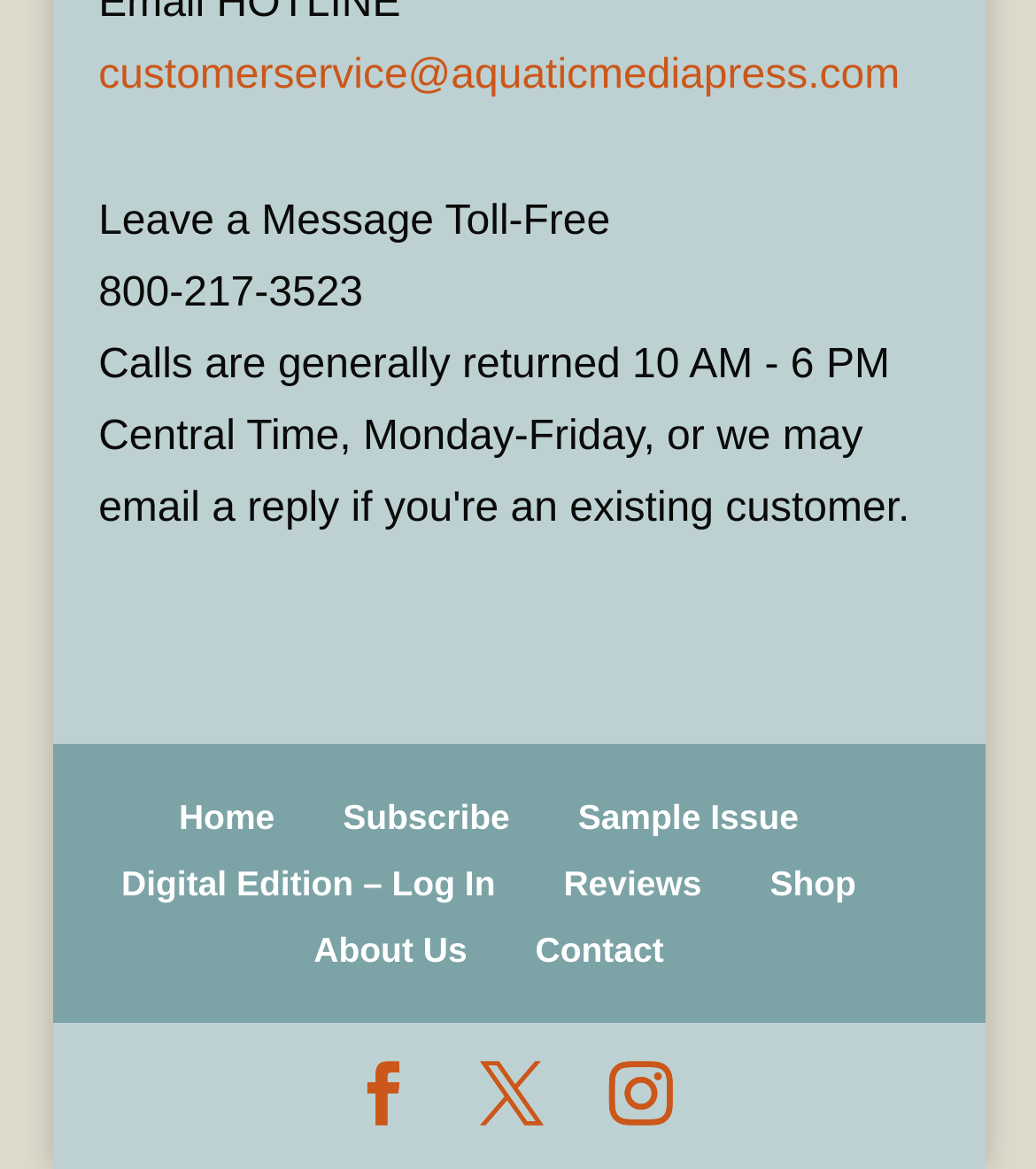Provide a one-word or one-phrase answer to the question:
How many main navigation links are present at the top of the page?

7